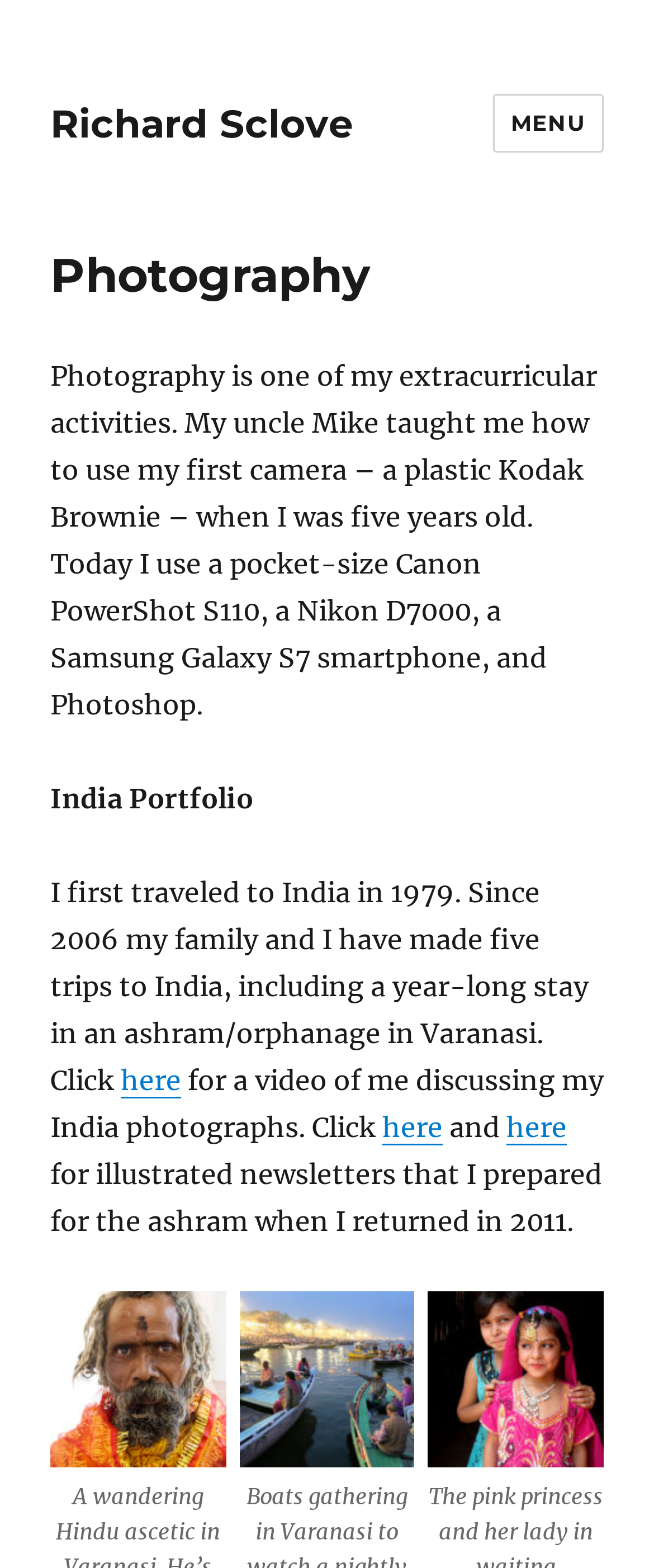Indicate the bounding box coordinates of the element that must be clicked to execute the instruction: "View India Portfolio". The coordinates should be given as four float numbers between 0 and 1, i.e., [left, top, right, bottom].

[0.077, 0.498, 0.387, 0.52]